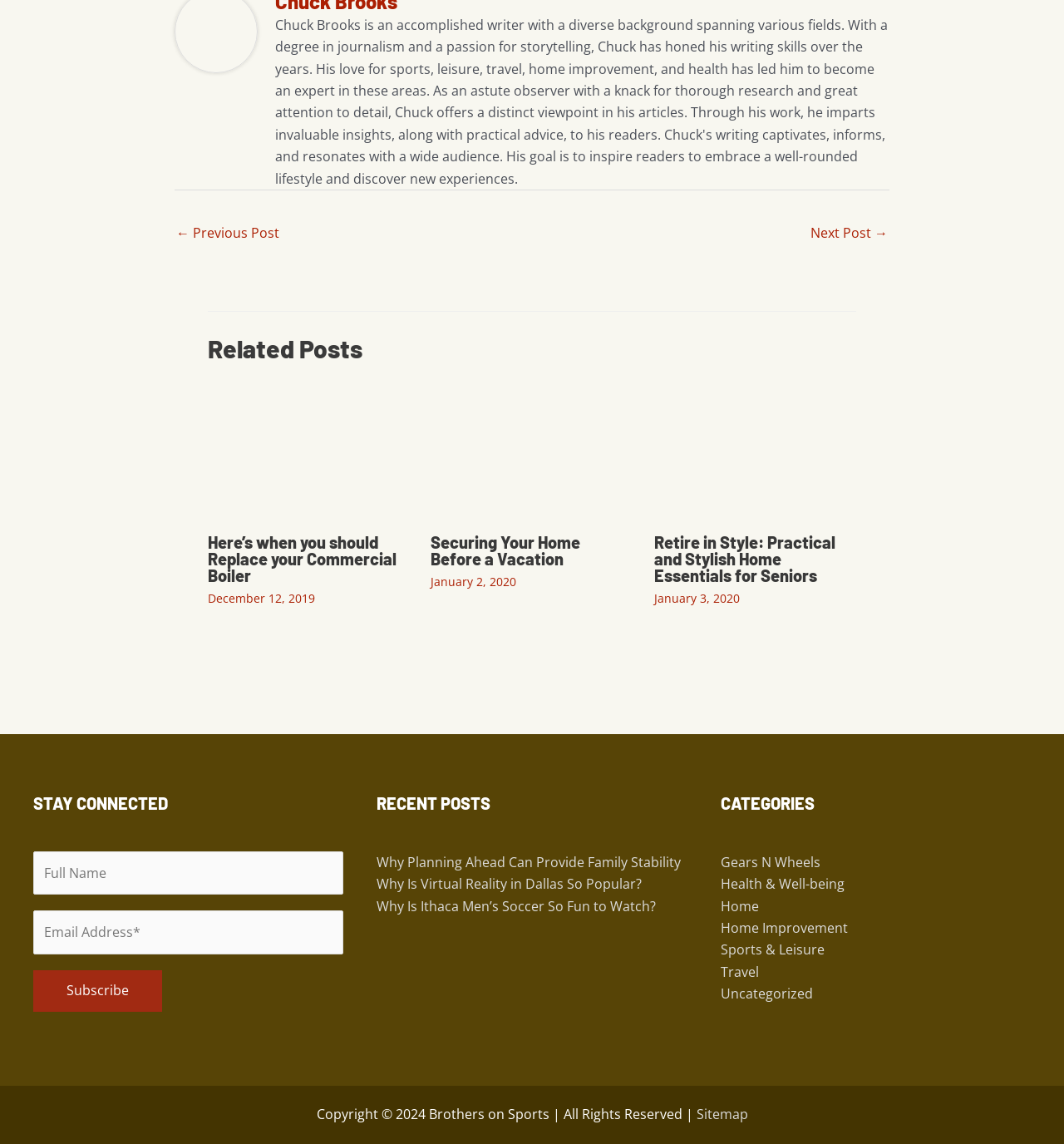Please analyze the image and provide a thorough answer to the question:
How many categories are listed in the 'CATEGORIES' section?

The 'CATEGORIES' section lists eight categories, including 'Gears N Wheels', 'Health & Well-being', 'Home', 'Home Improvement', 'Sports & Leisure', 'Travel', and 'Uncategorized'.